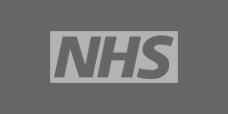Can you give a comprehensive explanation to the question given the content of the image?
What is the background color of the NHS logo?

The NHS logo is presented against a subtle gray background, which helps it stand out distinctly and provides a clean visual contrast.